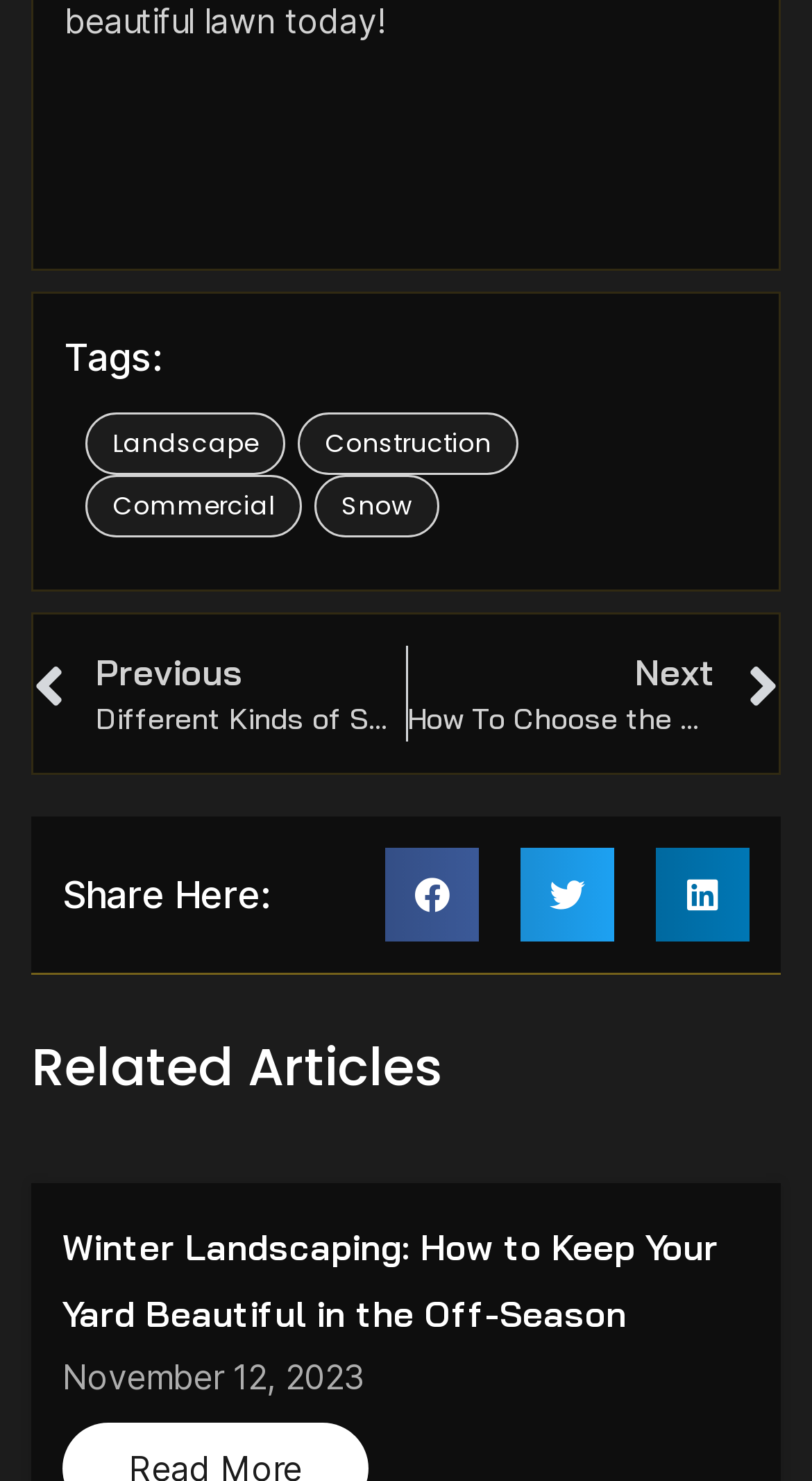Locate the bounding box coordinates of the clickable region necessary to complete the following instruction: "Share on facebook". Provide the coordinates in the format of four float numbers between 0 and 1, i.e., [left, top, right, bottom].

[0.474, 0.573, 0.59, 0.636]